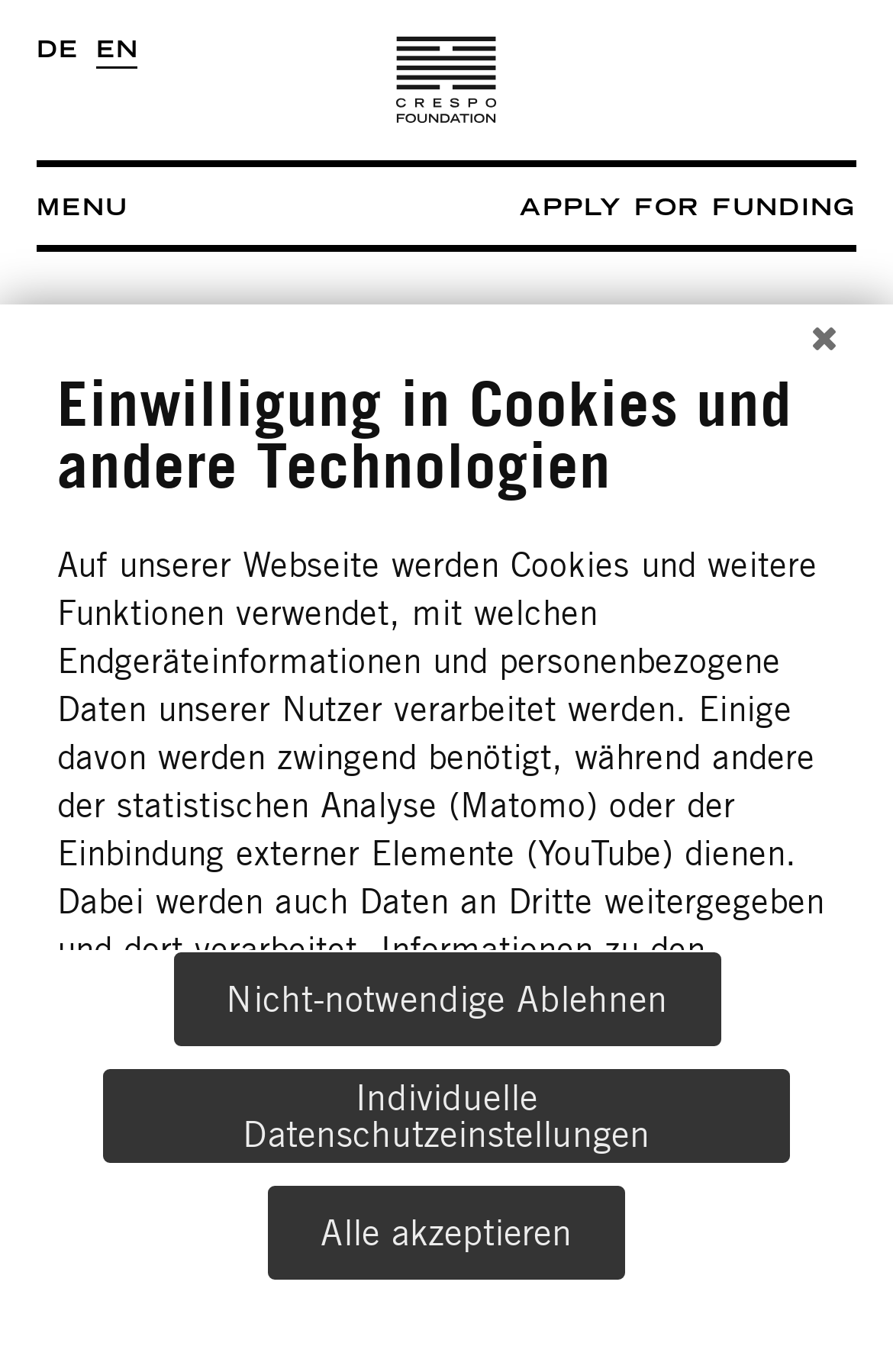Consider the image and give a detailed and elaborate answer to the question: 
What is the name of the foundation?

The name of the foundation can be found in the heading element 'Crespo Foundation' which is located at the top of the webpage, and also in the link 'Crespo Foundation' which is a child element of the heading.